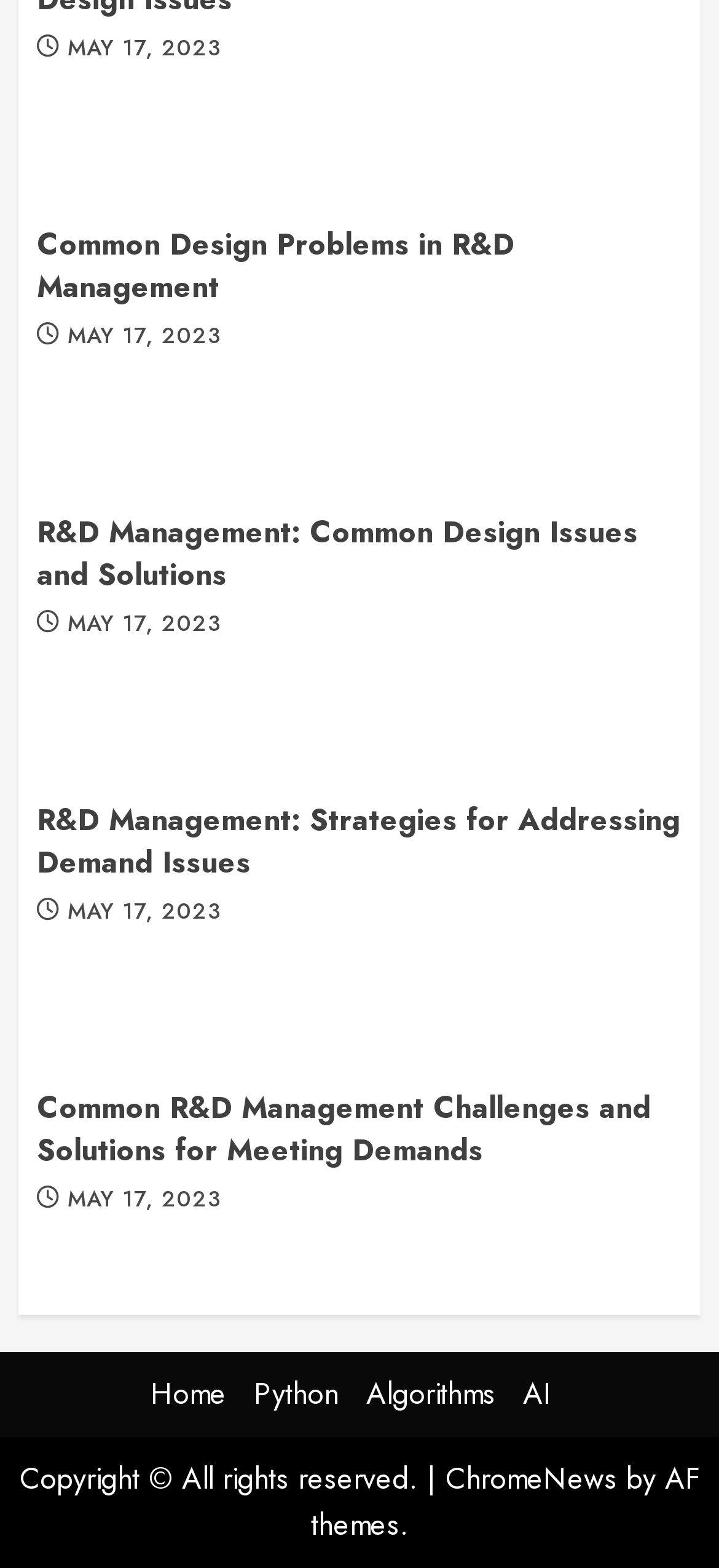Show the bounding box coordinates of the region that should be clicked to follow the instruction: "view article about Common Design Problems in R&D Management."

[0.051, 0.143, 0.715, 0.197]